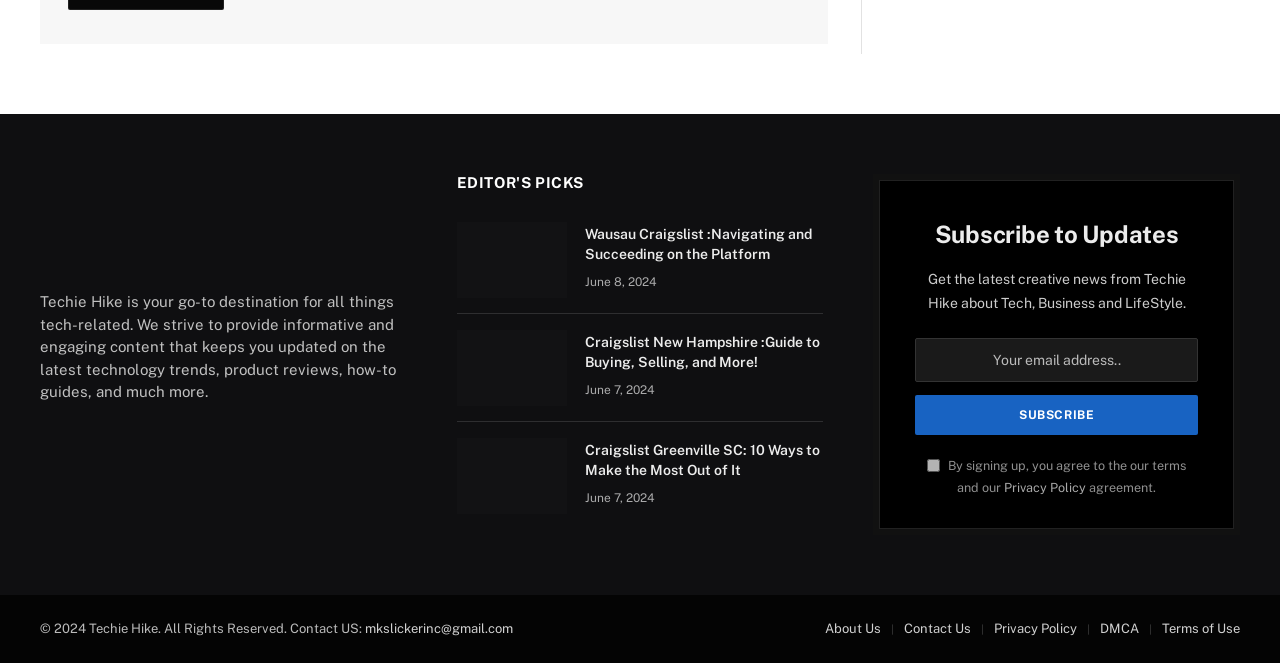What is the copyright year of Techie Hike?
Provide an in-depth answer to the question, covering all aspects.

The copyright information at the bottom of the webpage states '© 2024 Techie Hike. All Rights Reserved.', indicating that the copyright year is 2024.